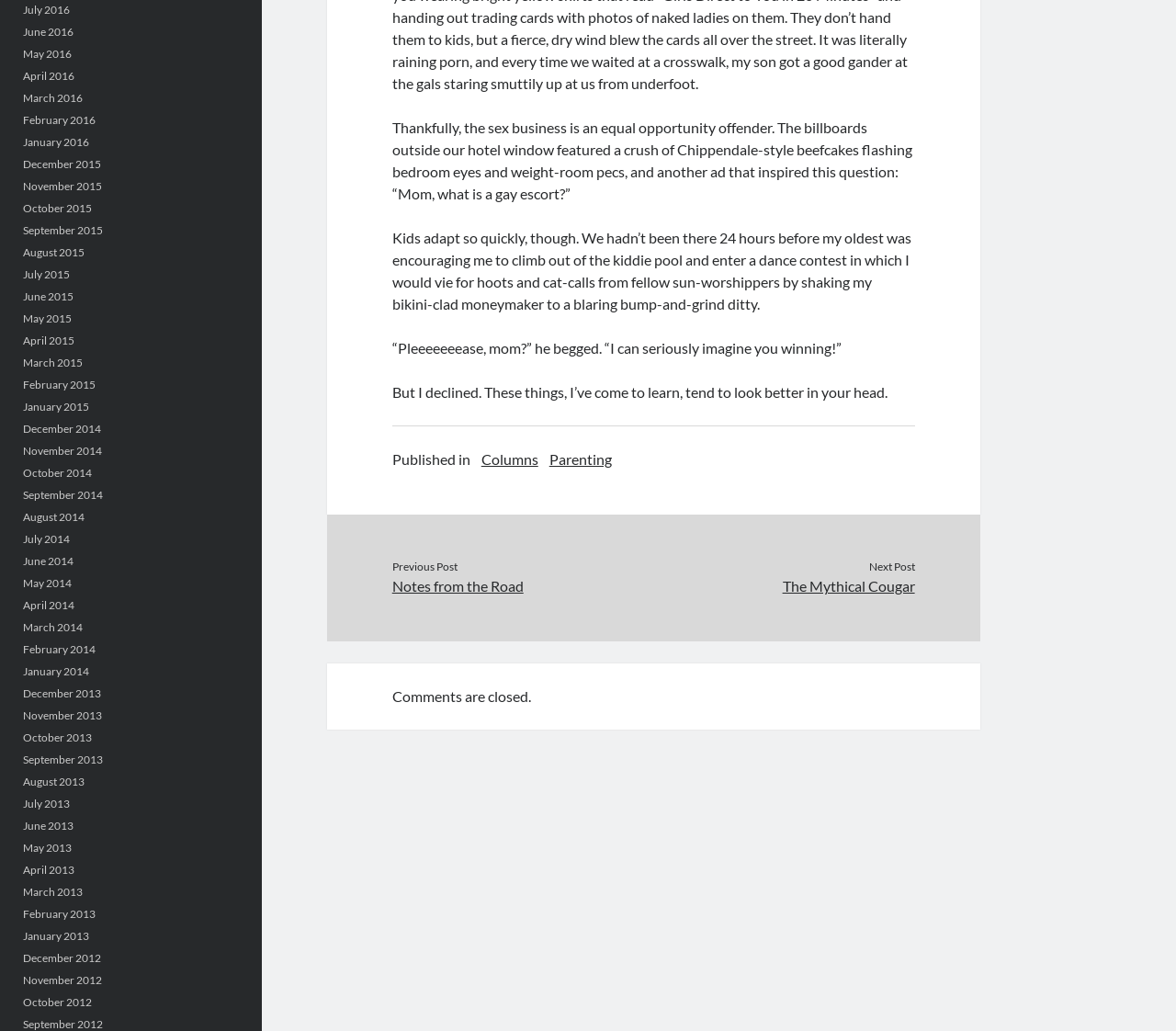Predict the bounding box of the UI element based on the description: "August 2015". The coordinates should be four float numbers between 0 and 1, formatted as [left, top, right, bottom].

[0.019, 0.238, 0.072, 0.252]